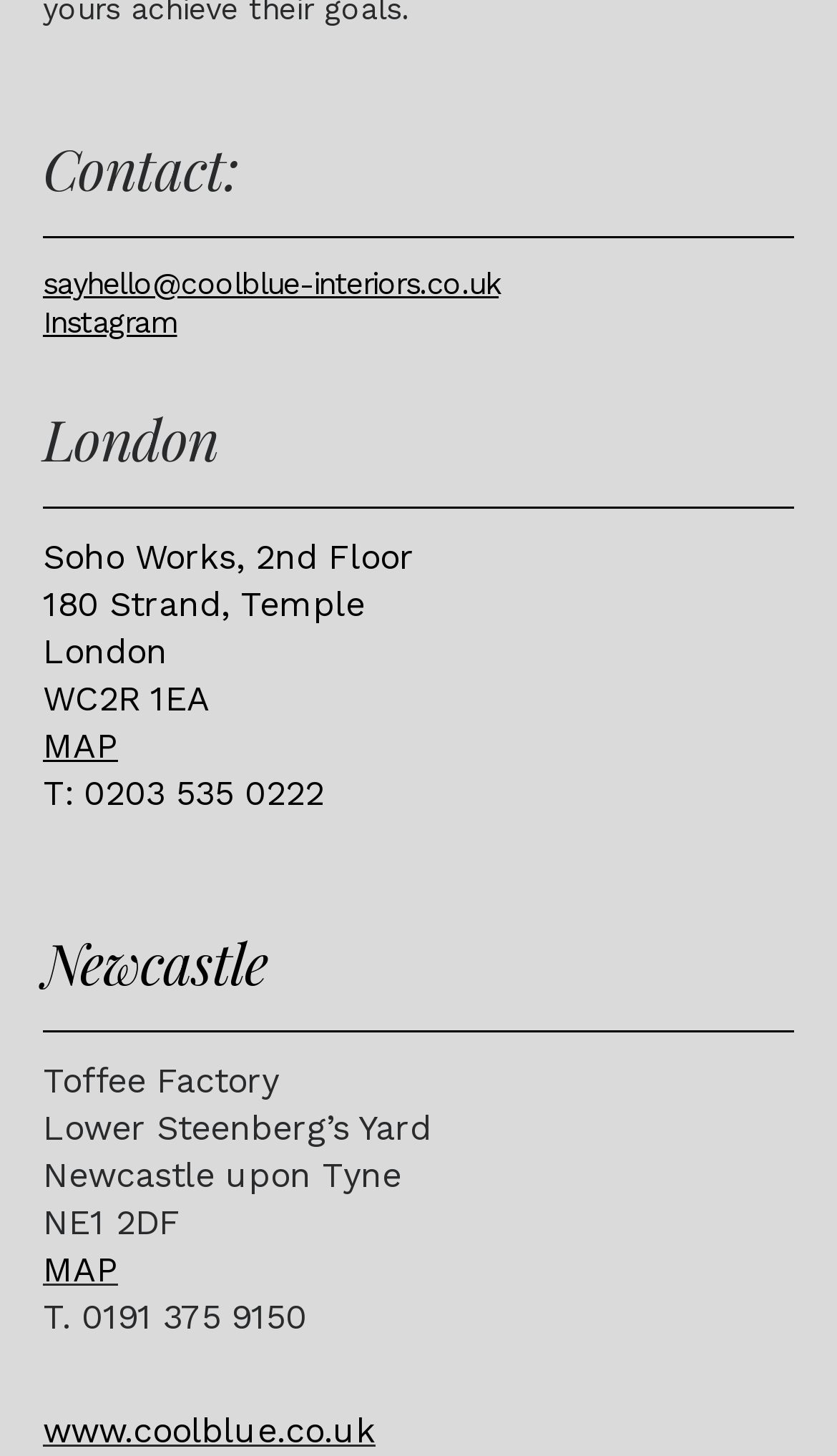How many offices does Cool Blue Interiors have?
Provide a short answer using one word or a brief phrase based on the image.

2